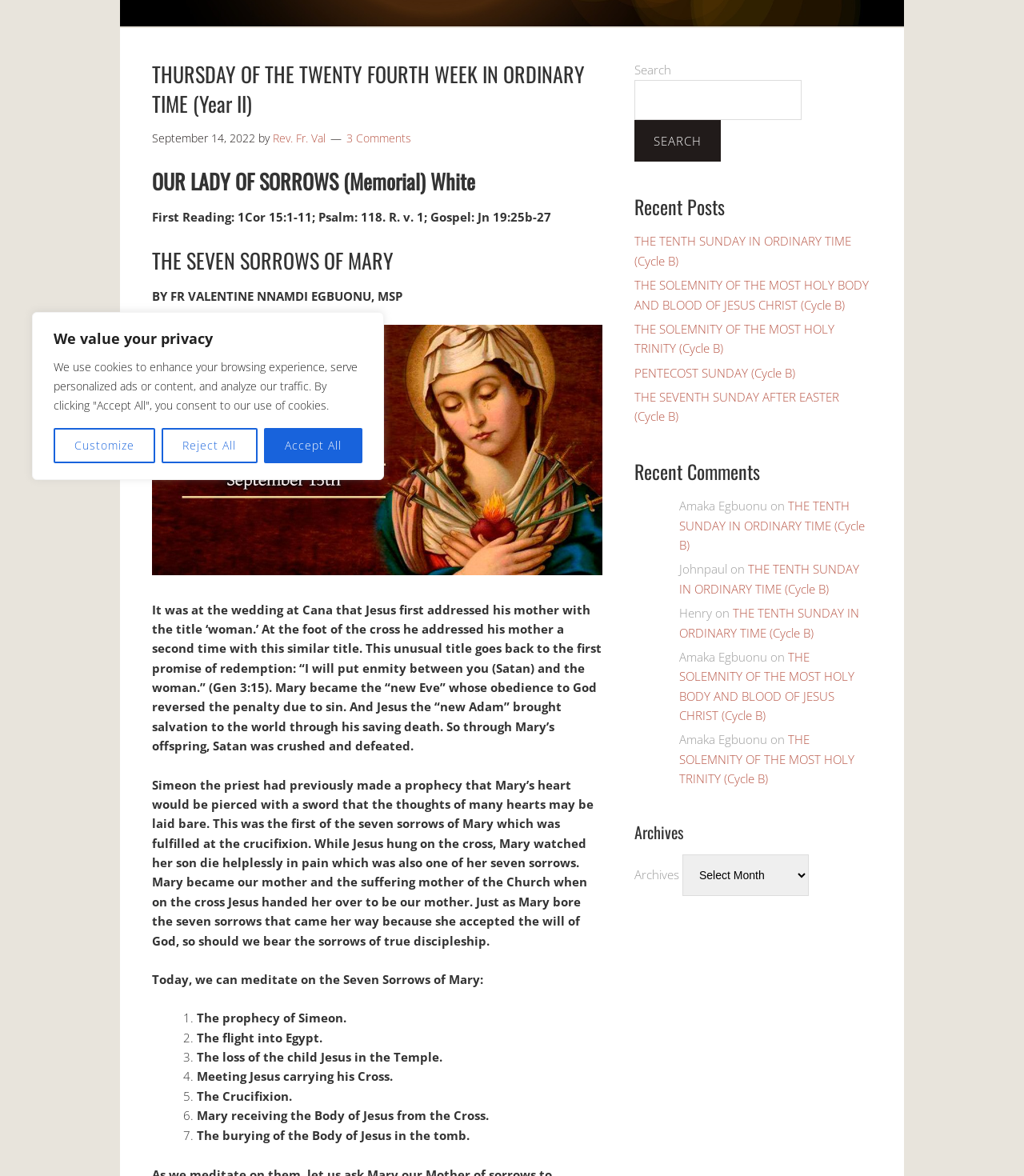Identify and provide the bounding box for the element described by: "Accept All".

[0.258, 0.364, 0.354, 0.394]